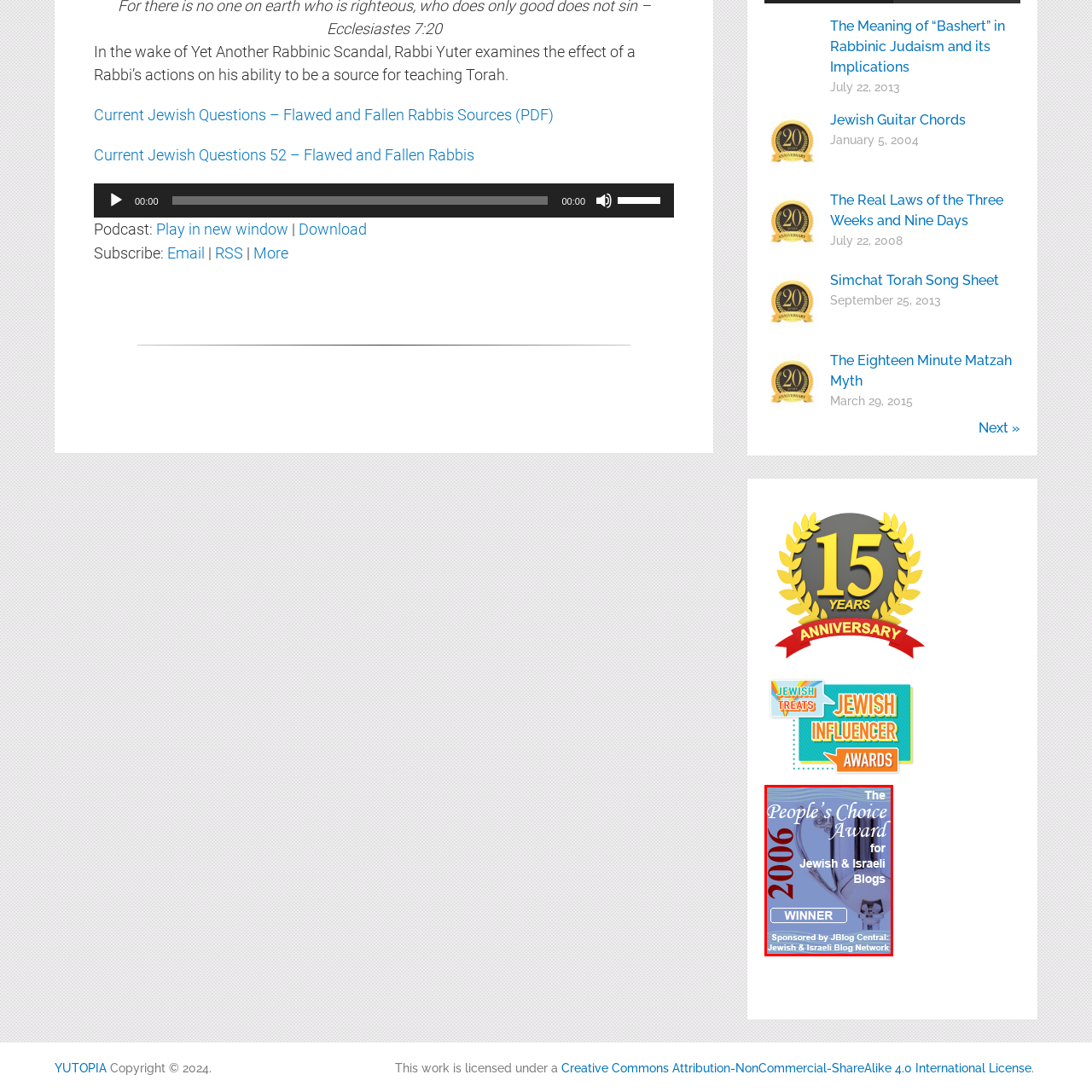Who sponsored the award?  
Pay attention to the image within the red frame and give a detailed answer based on your observations from the image.

The image mentions that the award is sponsored by JBlog Central, which is associated with the Jewish & Israeli Blog Network, highlighting the organization's involvement in recognizing excellence in blogging.